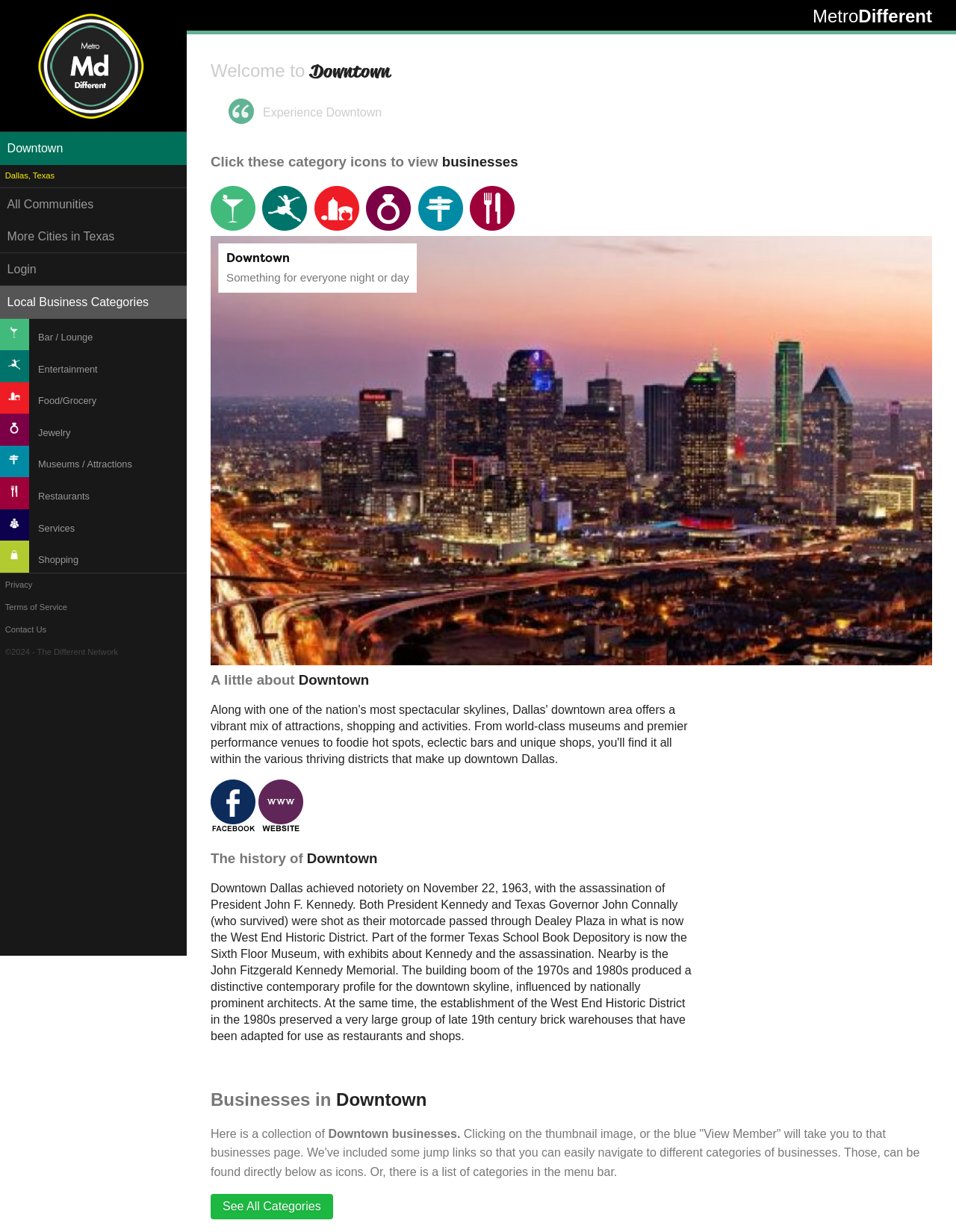Bounding box coordinates are specified in the format (top-left x, top-left y, bottom-right x, bottom-right y). All values are floating point numbers bounded between 0 and 1. Please provide the bounding box coordinate of the region this sentence describes: Museums / Attractions

[0.03, 0.362, 0.191, 0.387]